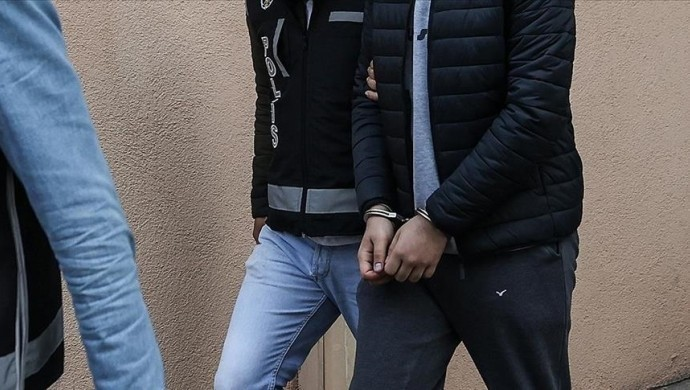Using the information in the image, give a detailed answer to the following question: What is the backdrop of the scene?

The image depicts a scene where the backdrop is a plain wall, which serves to emphasize the gravity of the situation and draws attention to the arrest taking place.